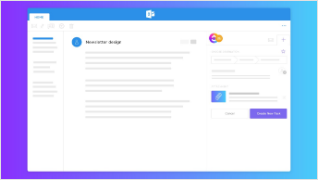Explain what is happening in the image with elaborate details.

The image showcases a user interface of the ClickUp Add-In for Outlook, specifically designed for task management and collaboration. The primary focus of the interface is a task titled "Newsletter design," prominently displayed at the top in a bold format, indicating the current project or focus area. The layout features a clean, minimalistic design with a sidebar on the left, likely containing various navigation options for different tools or sections within the application.

On the right side, there is a dedicated space for task details, including an input area for additional information or comments. Below this, options to create a new task are highlighted with a prominent button labeled "Create New Task," accompanied by a cancel option providing users with flexibility in managing their tasks. The overall color scheme transitions from a vibrant purple to blue, creating a visually appealing background that enhances the user experience. This interface exemplifies ClickUp's commitment to improving productivity through streamlined workflows and easy collaboration.